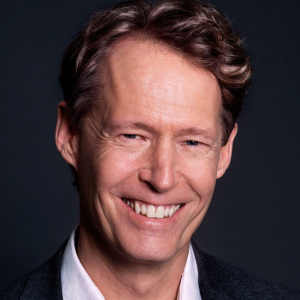Describe every aspect of the image in depth.

The image features a headshot of Alan AtKisson, a sustainability consultant, writer, and musician known for his engaging speaking style. He is smiling warmly, displaying a friendly demeanor, with his hair styled neatly. Dressed in a black blazer over a white shirt, he presents a polished and professional appearance. The background is dark, which emphasizes his features and expression. Alan AtKisson is associated with discussions around the Sustainable Development Goals (SDGs), particularly in the context of their impact on global policies, as he is set to lead a lecture and discussion about these important issues.